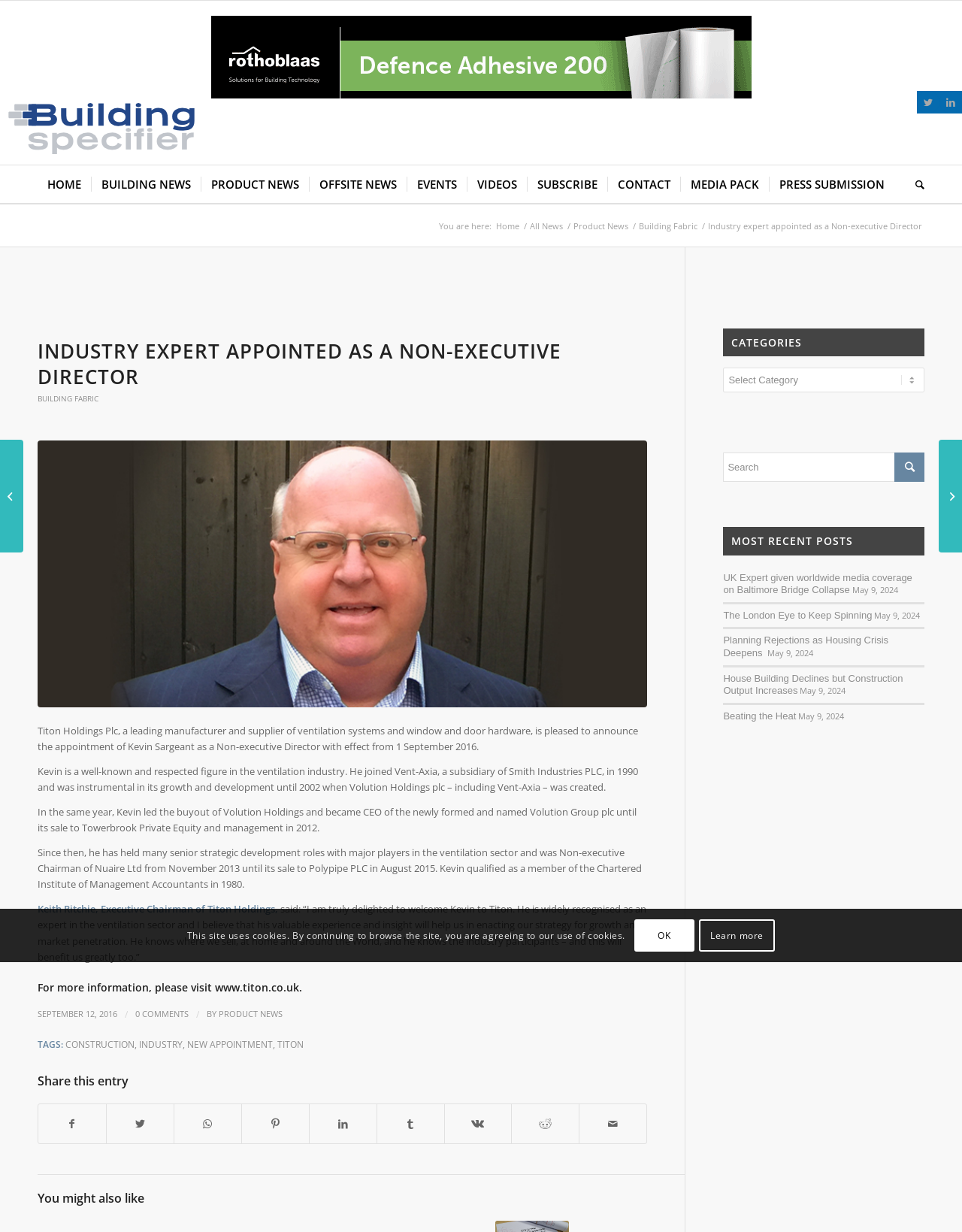Please give a short response to the question using one word or a phrase:
What is the date of the article?

September 12, 2016